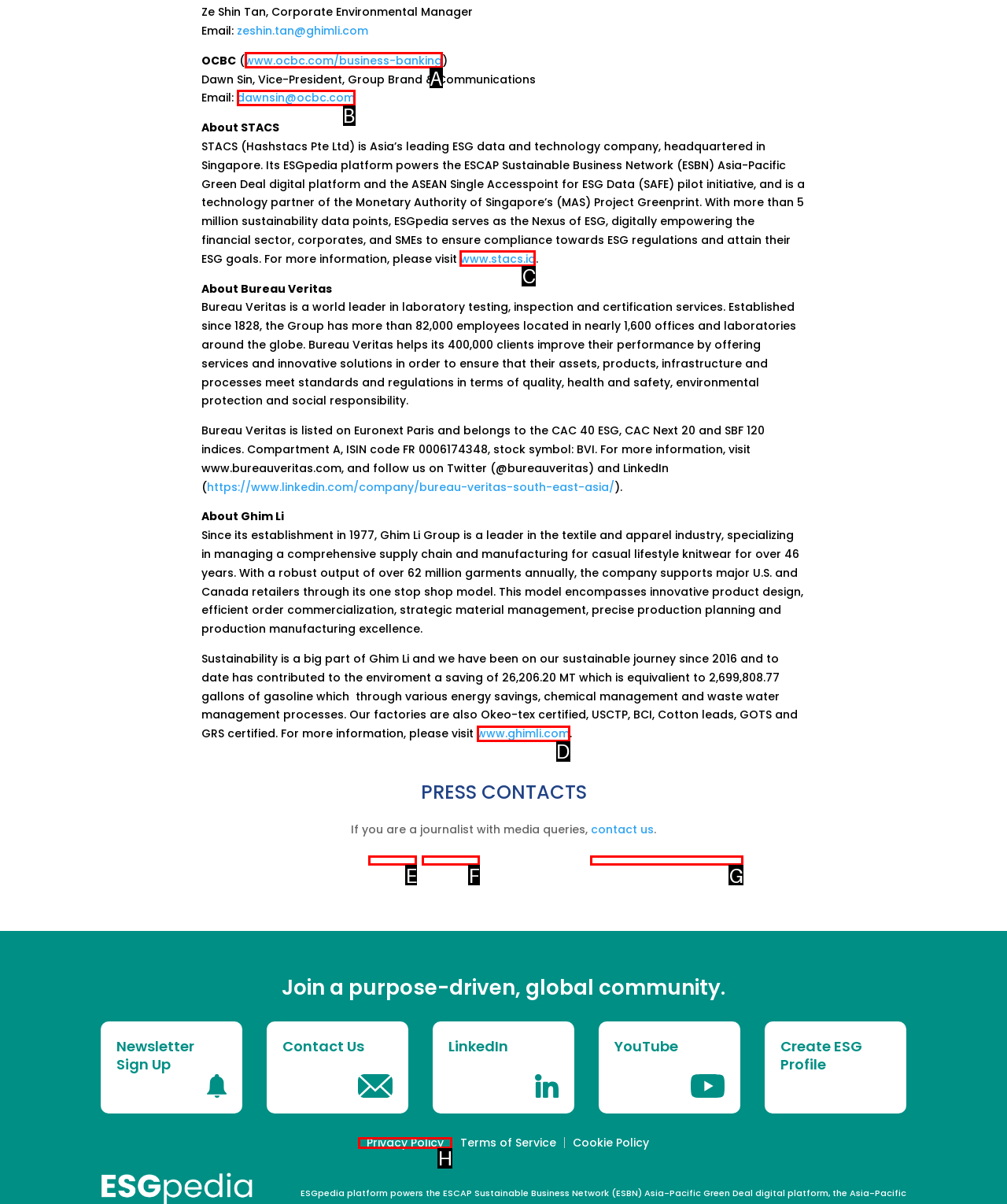Determine the letter of the UI element I should click on to complete the task: Learn more about STACS from the provided choices in the screenshot.

C